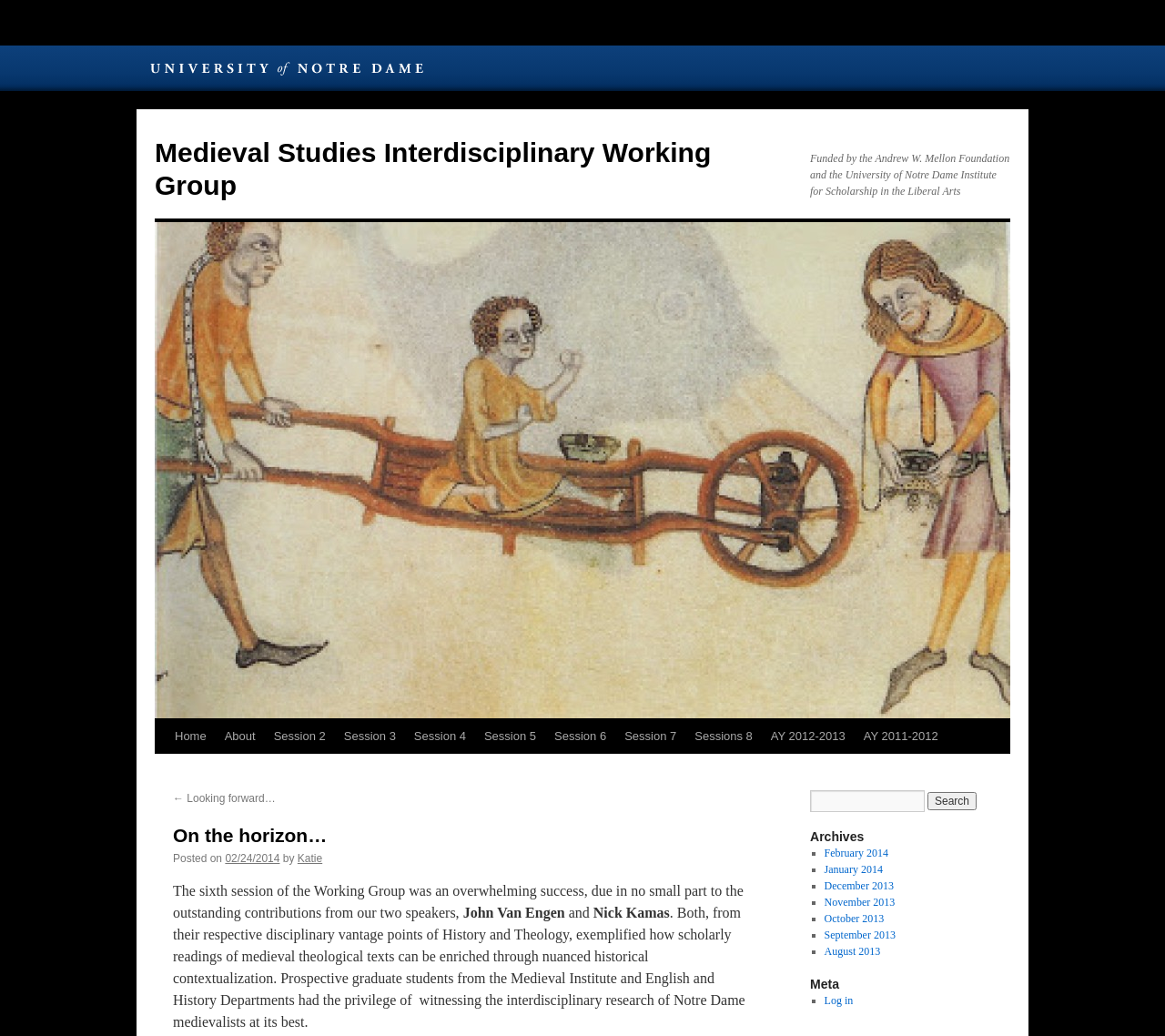Using the webpage screenshot, locate the HTML element that fits the following description and provide its bounding box: "Continue reading →".

None